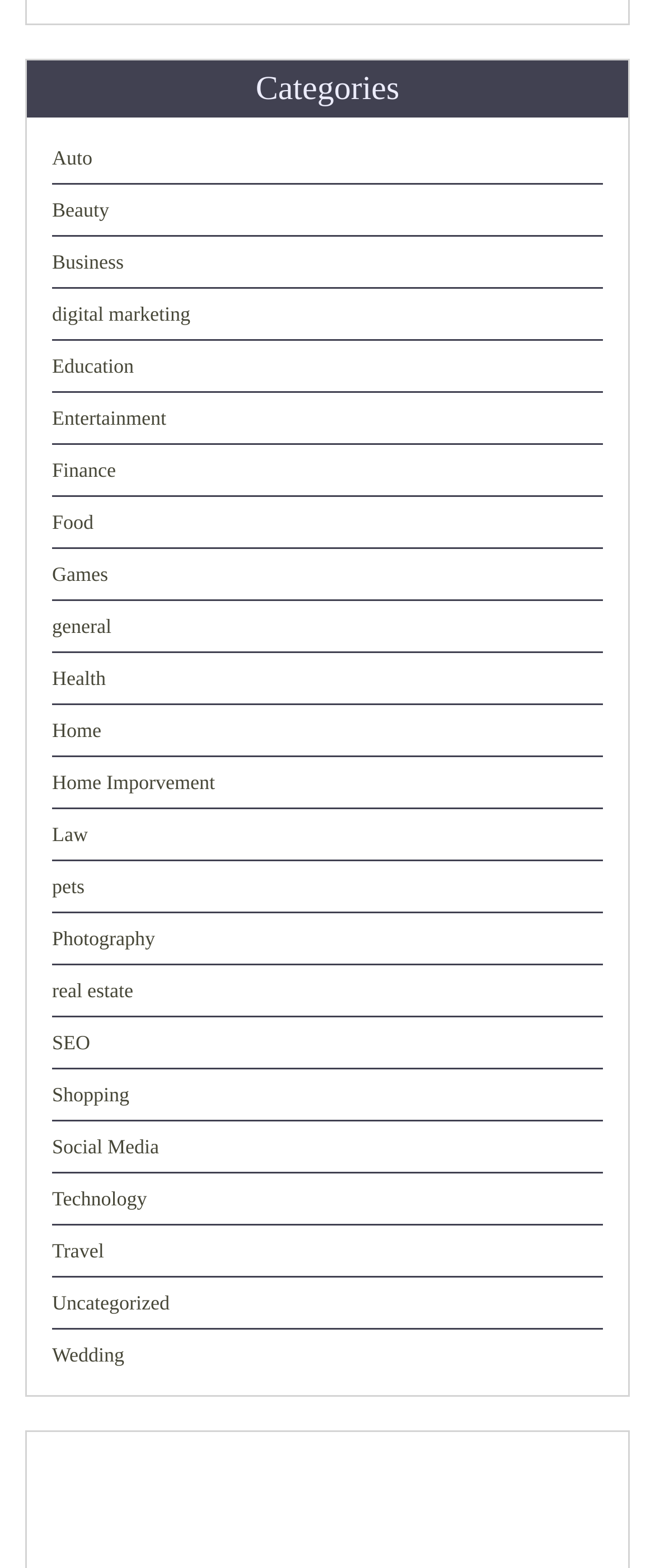Is 'Sports' a category?
Please analyze the image and answer the question with as much detail as possible.

I searched through the links under the 'Categories' heading and did not find 'Sports' as one of the options, so no, it is not a category.